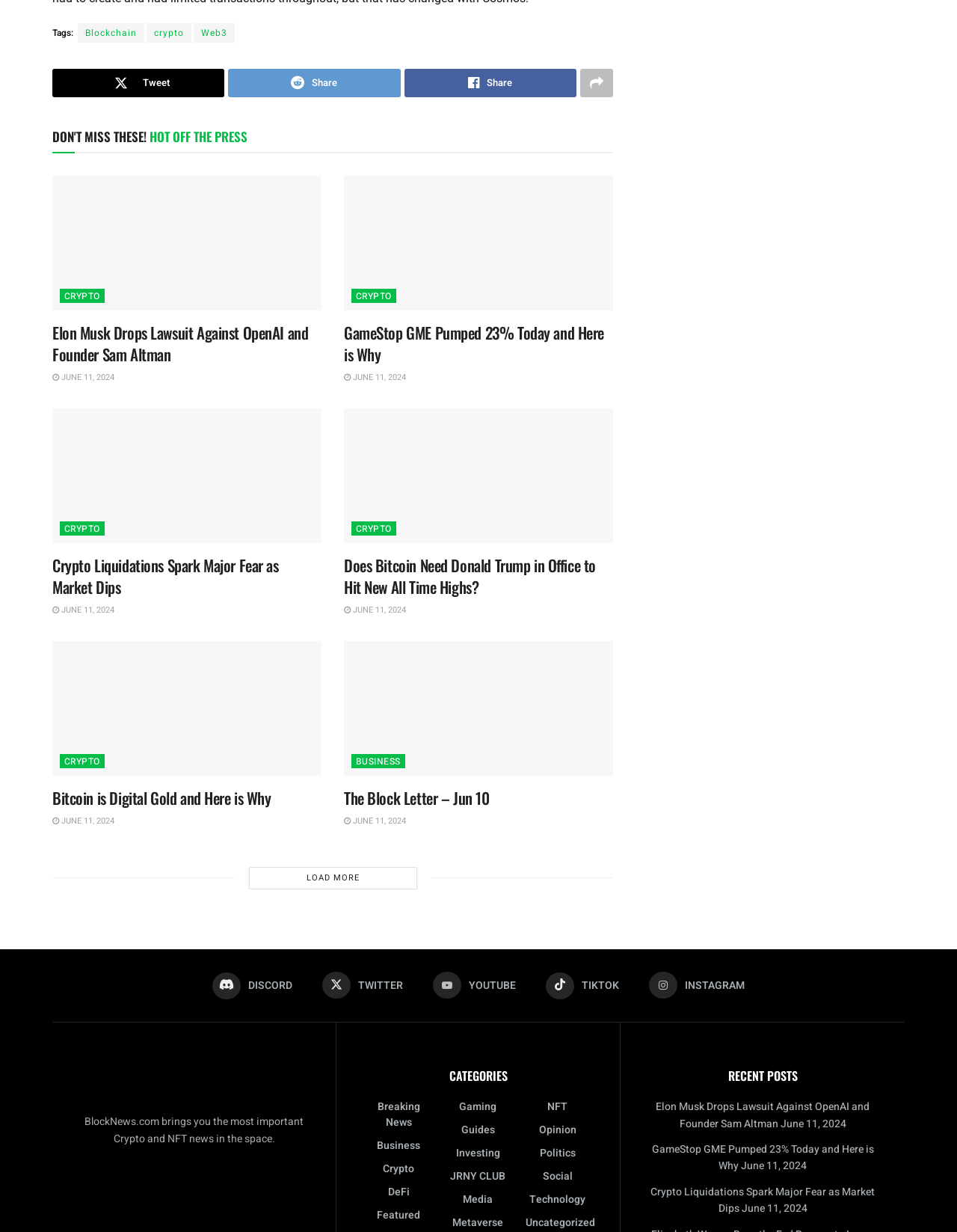Pinpoint the bounding box coordinates of the element you need to click to execute the following instruction: "Click on the 'Share' button". The bounding box should be represented by four float numbers between 0 and 1, in the format [left, top, right, bottom].

None